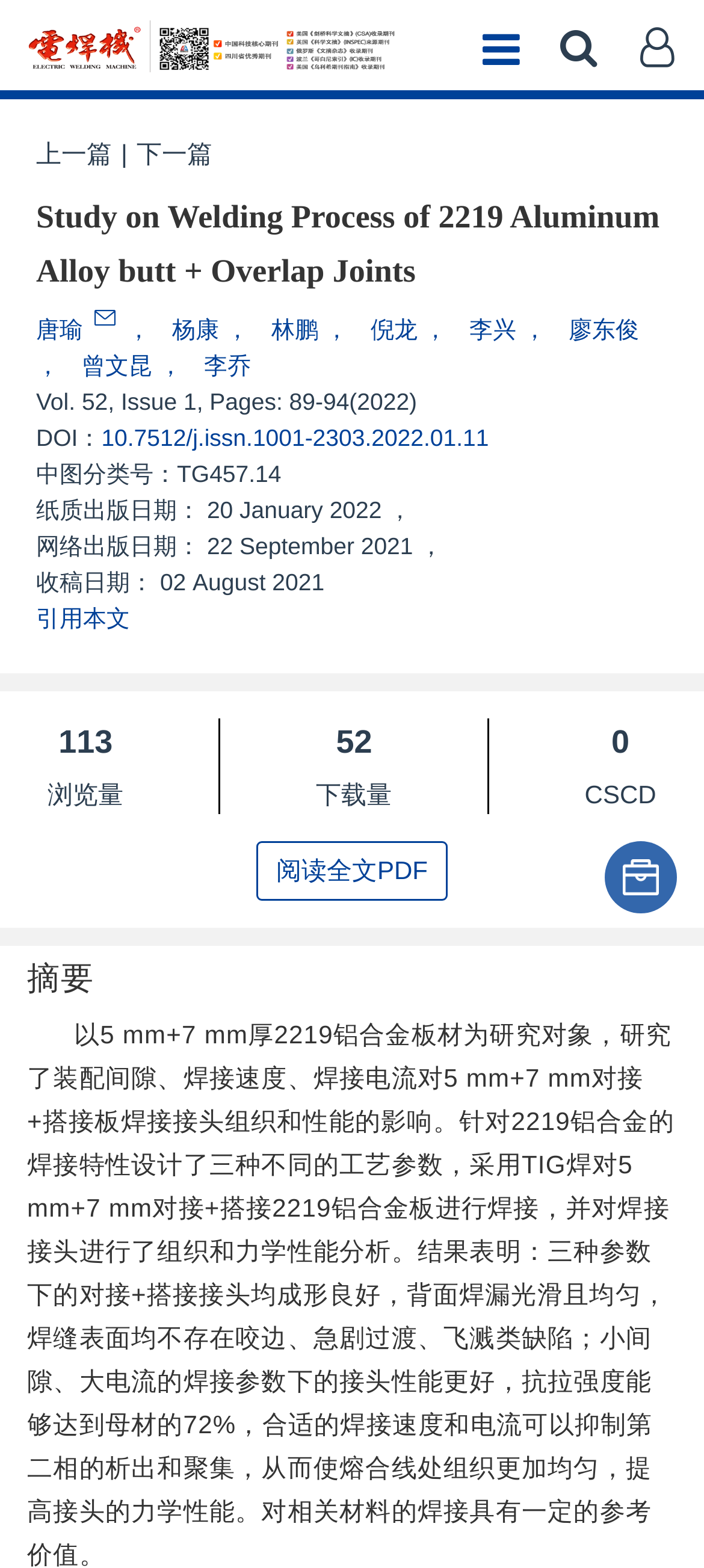Summarize the webpage in an elaborate manner.

This webpage appears to be a research paper or academic article about the effects of assembly gap, welding speed, and welding current on the structure and performance of butt joint + lap joint in 2219 aluminum alloy. 

At the top of the page, there are three navigation buttons: "上一篇" (previous article), "|" (a separator), and "下一篇" (next article). 

Below these buttons, the title of the paper "Study on Welding Process of 2219 Aluminum Alloy butt + Overlap Joints" is prominently displayed. 

The authors of the paper are listed below the title, with their names and email addresses provided. There are seven authors in total. 

Following the author list, the publication information is displayed, including the volume, issue, and page numbers, as well as the DOI (digital object identifier) and a link to it. 

The classification number and publication dates (both in print and online) are also provided. 

Further down the page, there are several statistics, including the number of views (113), browses (52), and downloads (0), as well as a CSCD (Chinese Science Citation Database) logo. 

A "阅读全文PDF" (read full text PDF) button is located near the bottom of the page. 

Finally, the abstract of the paper is headed by a "摘要" (abstract) title, but the actual abstract text is not provided in the accessibility tree.